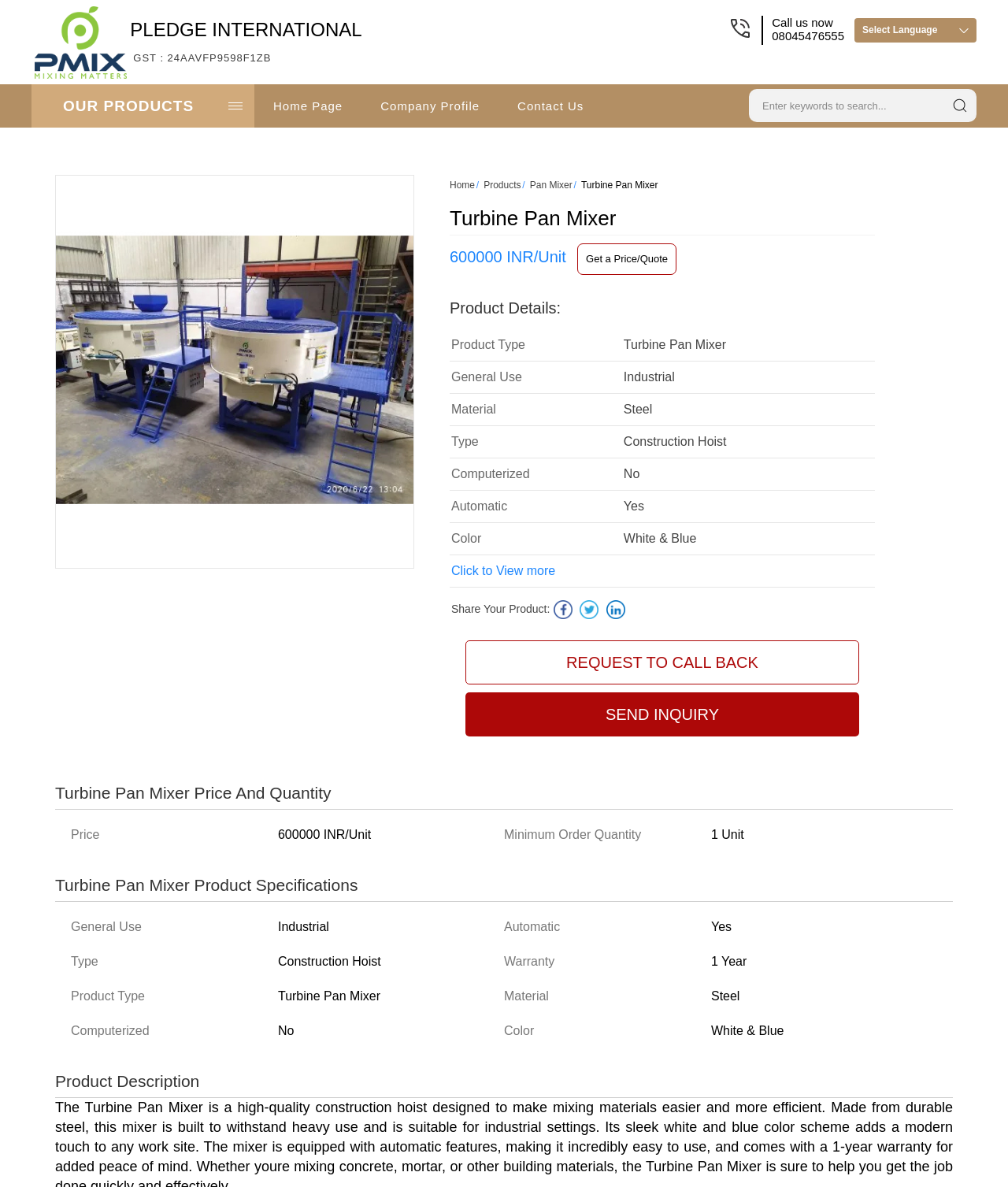What is the warranty period of the Turbine Pan Mixer?
Based on the screenshot, respond with a single word or phrase.

1 Year